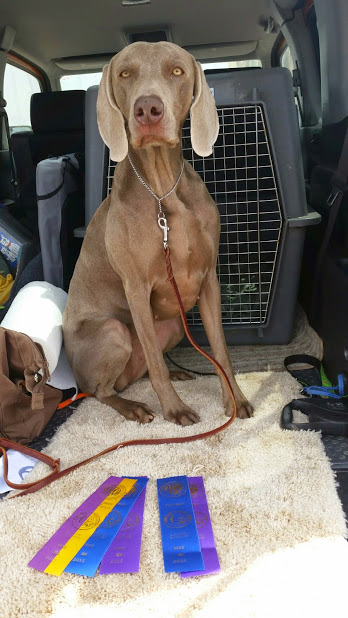What is the purpose of the travel crate behind the dog?
Please provide a single word or phrase as your answer based on the screenshot.

readiness for more exciting ventures